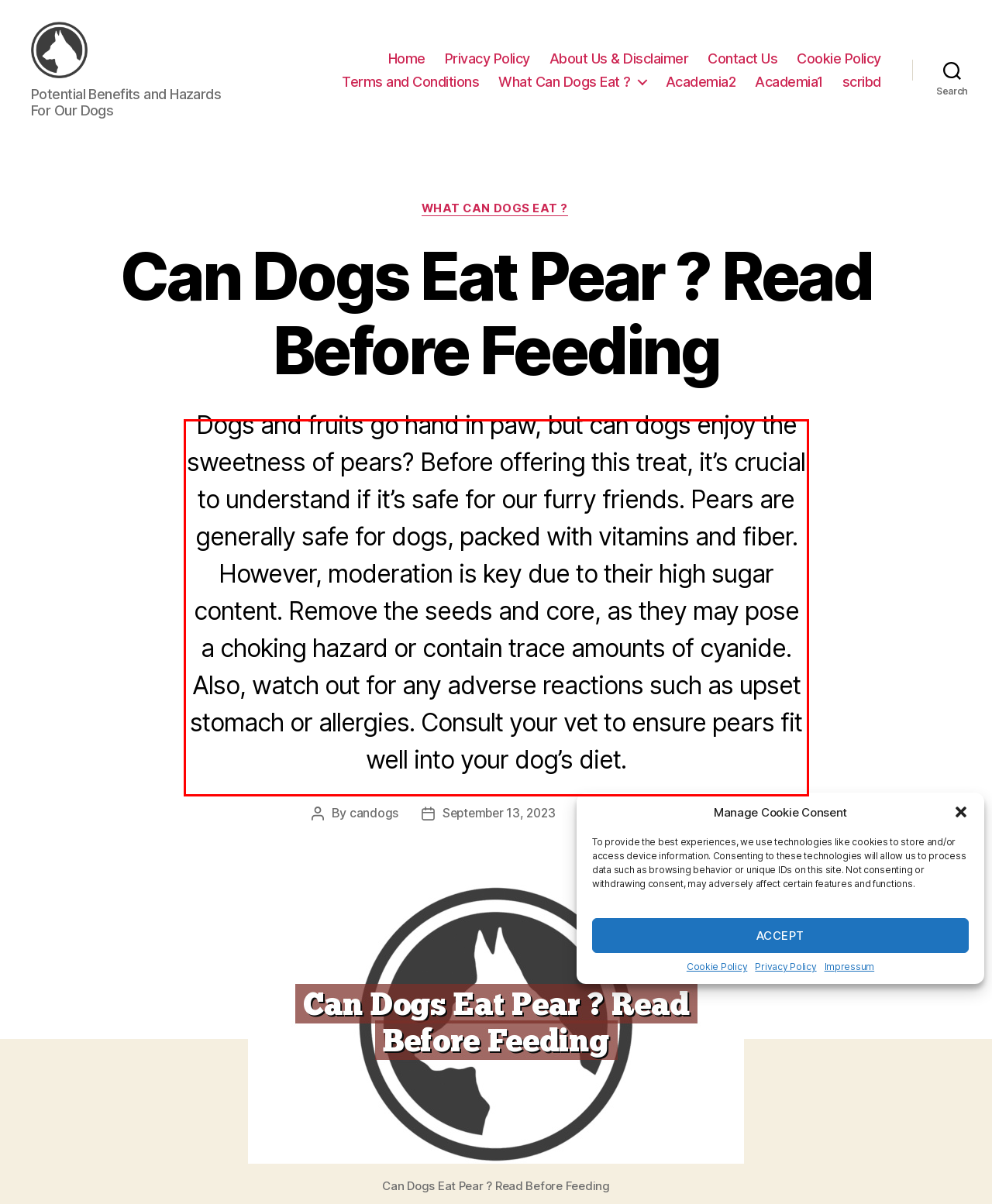Please examine the webpage screenshot containing a red bounding box and use OCR to recognize and output the text inside the red bounding box.

Dogs and fruits go hand in paw, but can dogs enjoy the sweetness of pears? Before offering this treat, it’s crucial to understand if it’s safe for our furry friends. Pears are generally safe for dogs, packed with vitamins and fiber. However, moderation is key due to their high sugar content. Remove the seeds and core, as they may pose a choking hazard or contain trace amounts of cyanide. Also, watch out for any adverse reactions such as upset stomach or allergies. Consult your vet to ensure pears fit well into your dog’s diet.